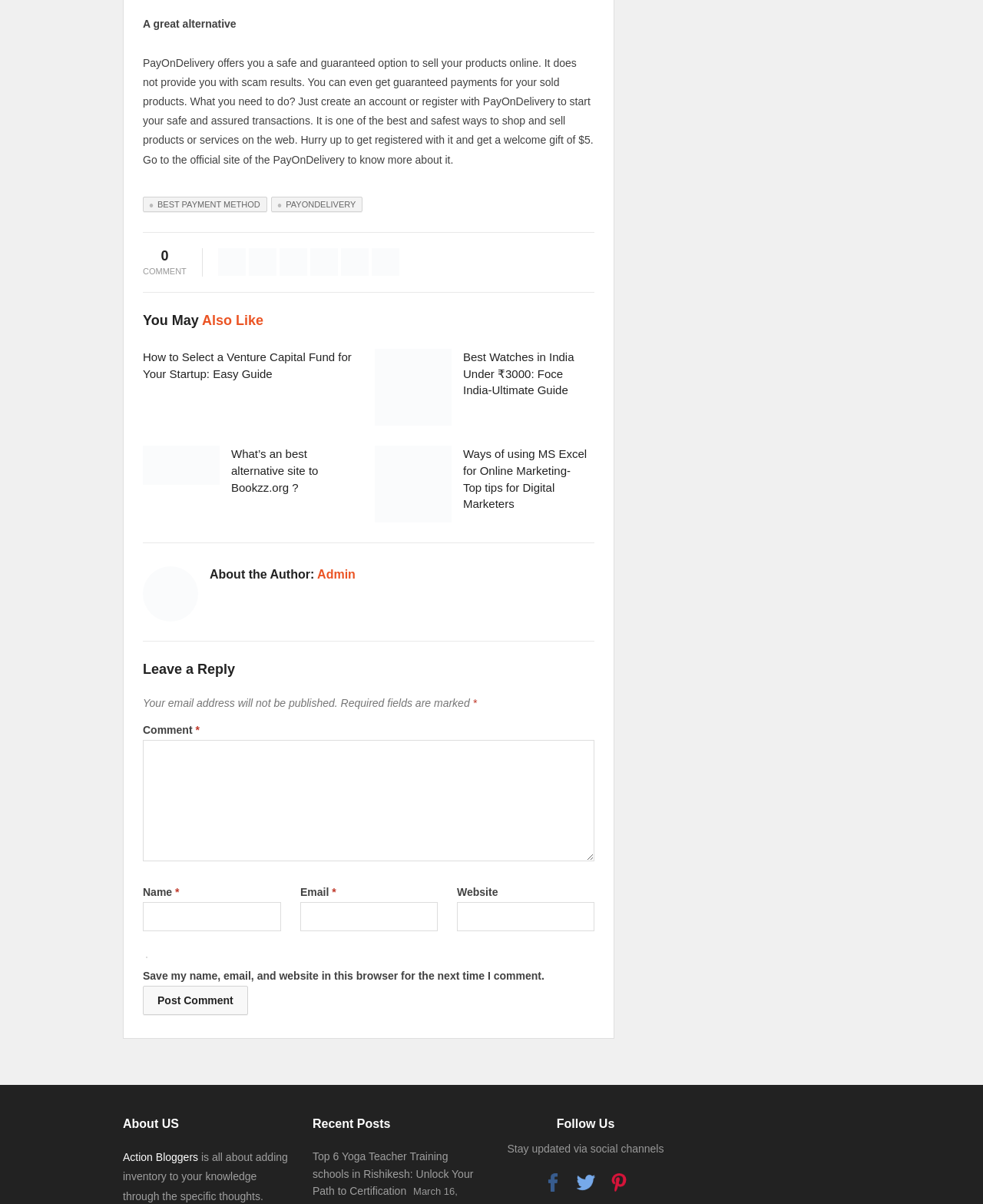Please specify the bounding box coordinates of the area that should be clicked to accomplish the following instruction: "Click on the 'BEST PAYMENT METHOD' link". The coordinates should consist of four float numbers between 0 and 1, i.e., [left, top, right, bottom].

[0.145, 0.163, 0.272, 0.176]